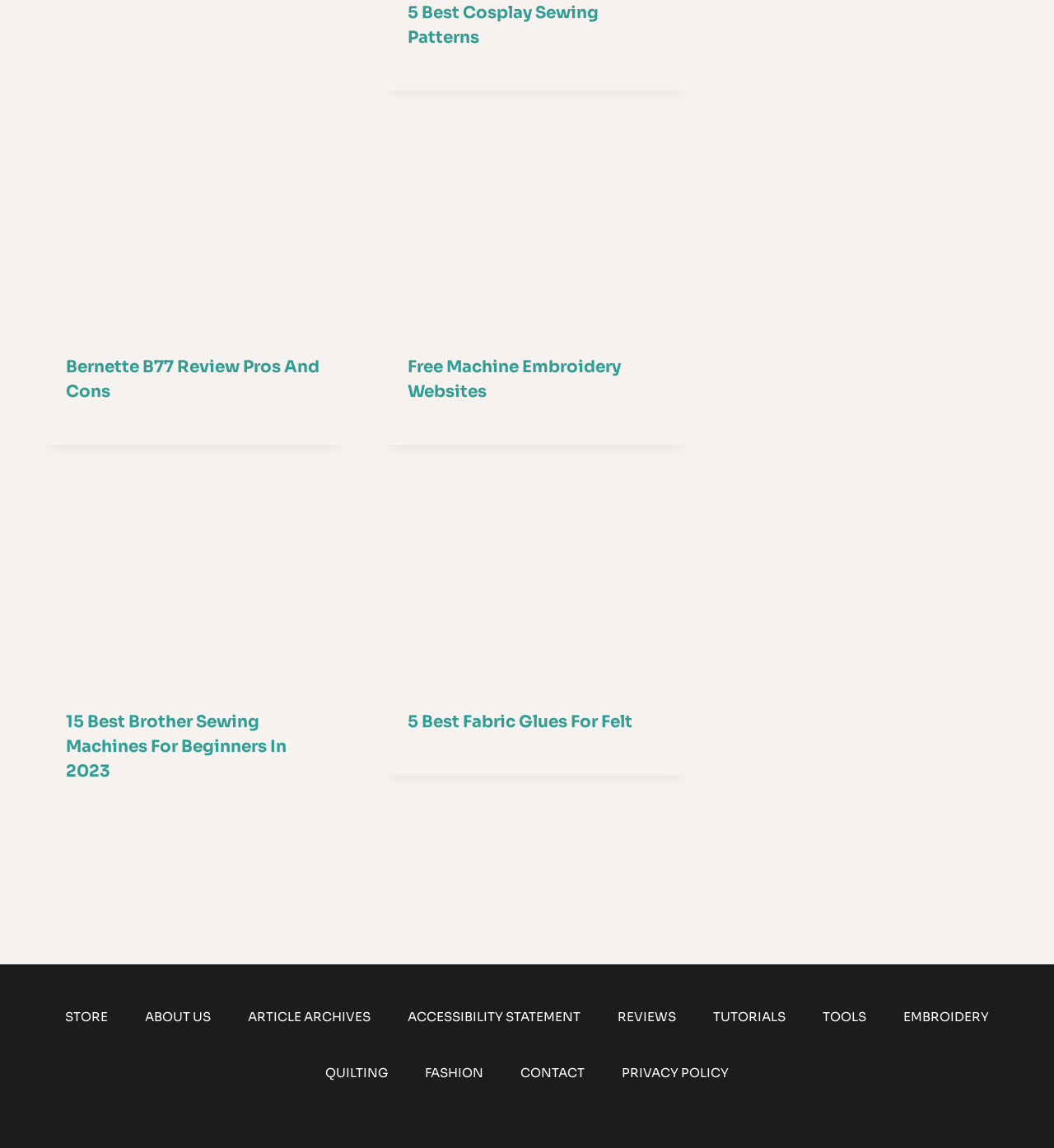From the screenshot, find the bounding box of the UI element matching this description: "Twitter , Externer Link". Supply the bounding box coordinates in the form [left, top, right, bottom], each a float between 0 and 1.

None